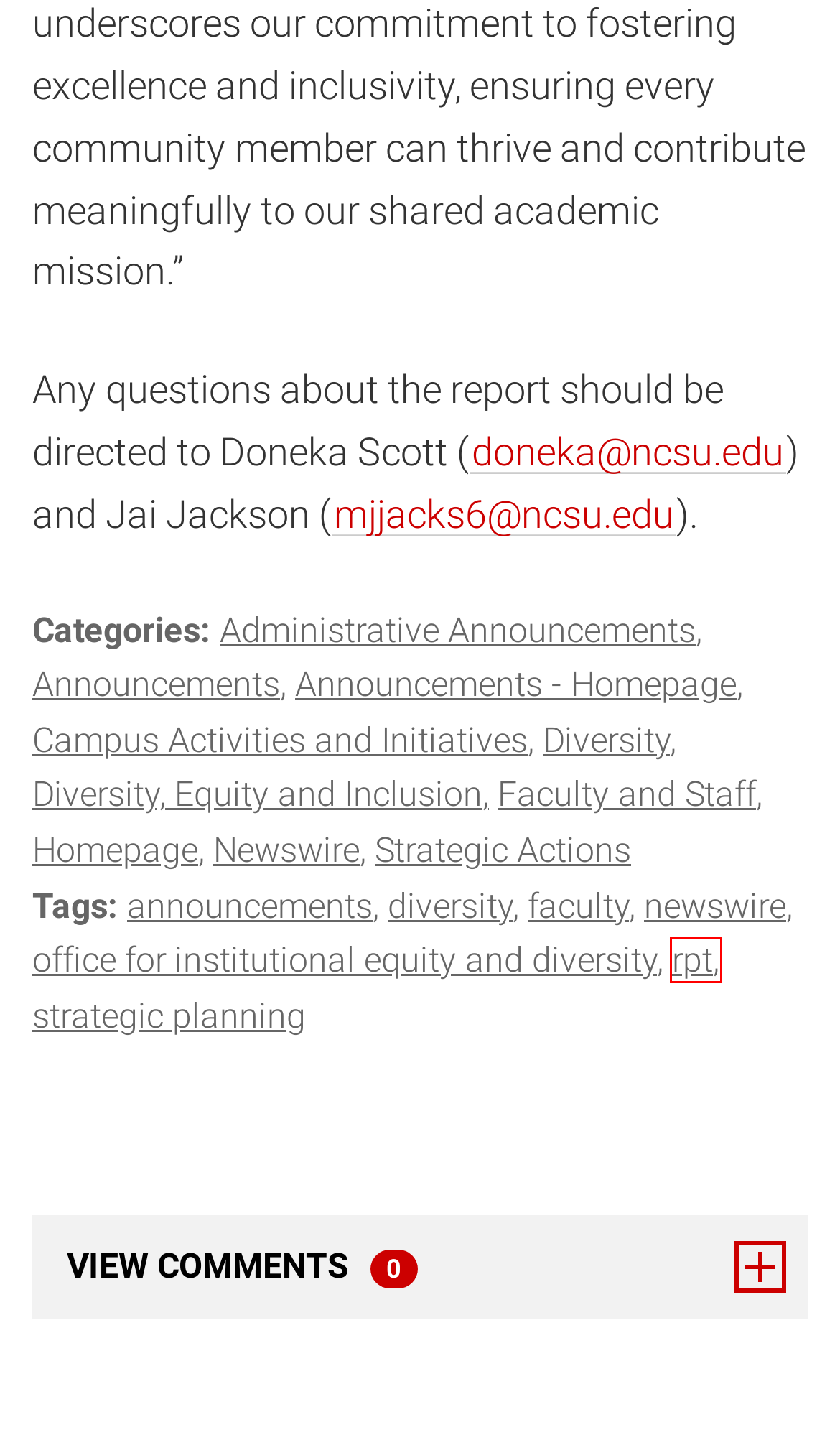Review the webpage screenshot provided, noting the red bounding box around a UI element. Choose the description that best matches the new webpage after clicking the element within the bounding box. The following are the options:
A. Newswire | Executive Vice Chancellor and Provost
B. faculty | Executive Vice Chancellor and Provost
C. rpt | Executive Vice Chancellor and Provost
D. strategic planning | Executive Vice Chancellor and Provost
E. Diversity | Executive Vice Chancellor and Provost
F. Announcements – Homepage | Executive Vice Chancellor and Provost
G. Office for Institutional Equity and Diversity | Executive Vice Chancellor and Provost
H. Administrative Announcements | Executive Vice Chancellor and Provost

C